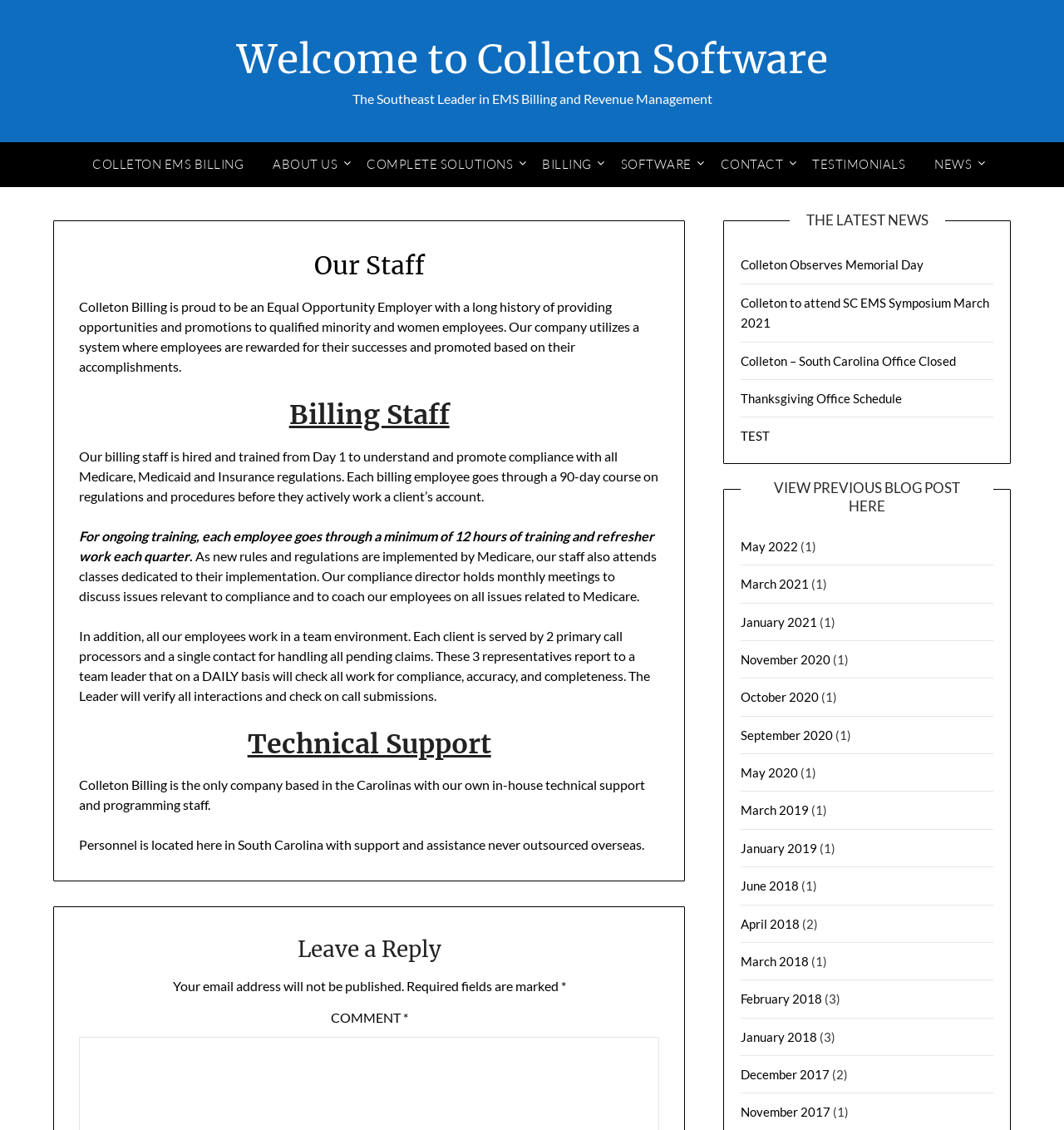Please identify the bounding box coordinates of where to click in order to follow the instruction: "Click on CONTACT".

[0.664, 0.126, 0.748, 0.166]